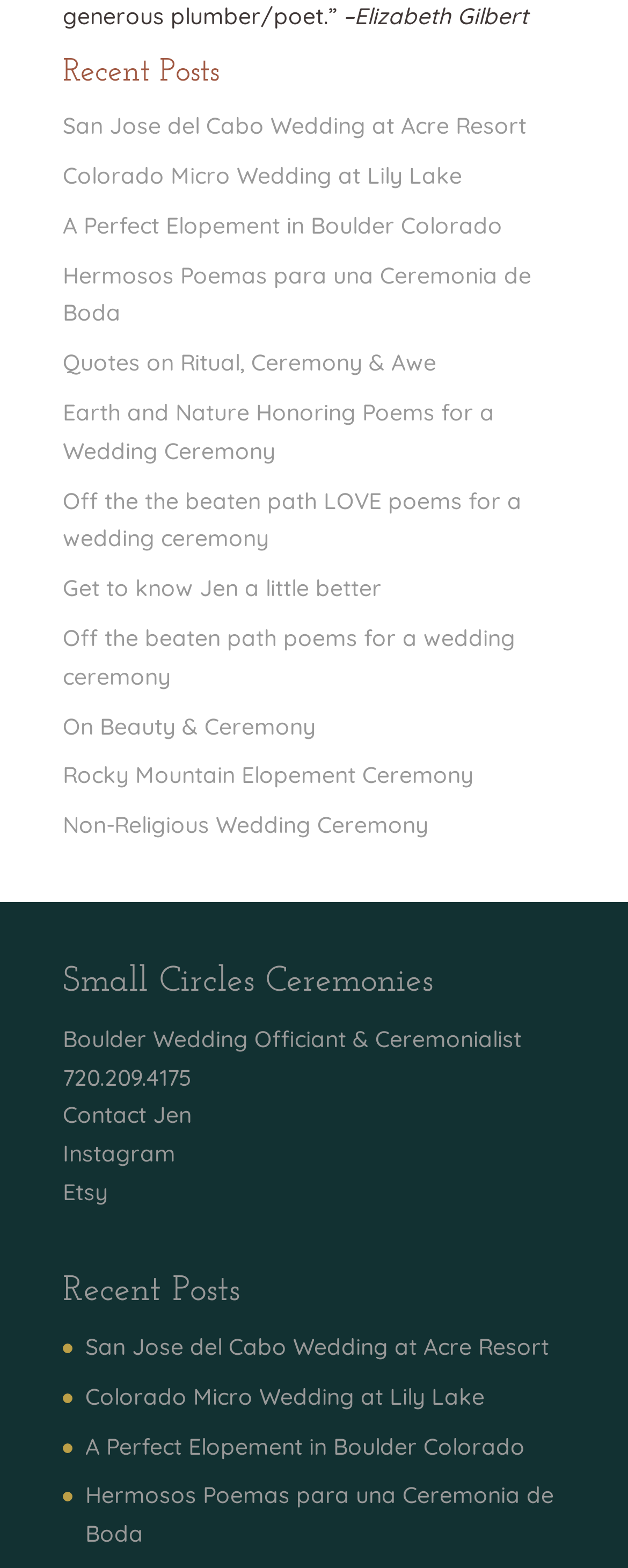Locate the bounding box coordinates of the region to be clicked to comply with the following instruction: "Read Hermosos Poemas para una Ceremonia de Boda". The coordinates must be four float numbers between 0 and 1, in the form [left, top, right, bottom].

[0.1, 0.166, 0.846, 0.209]